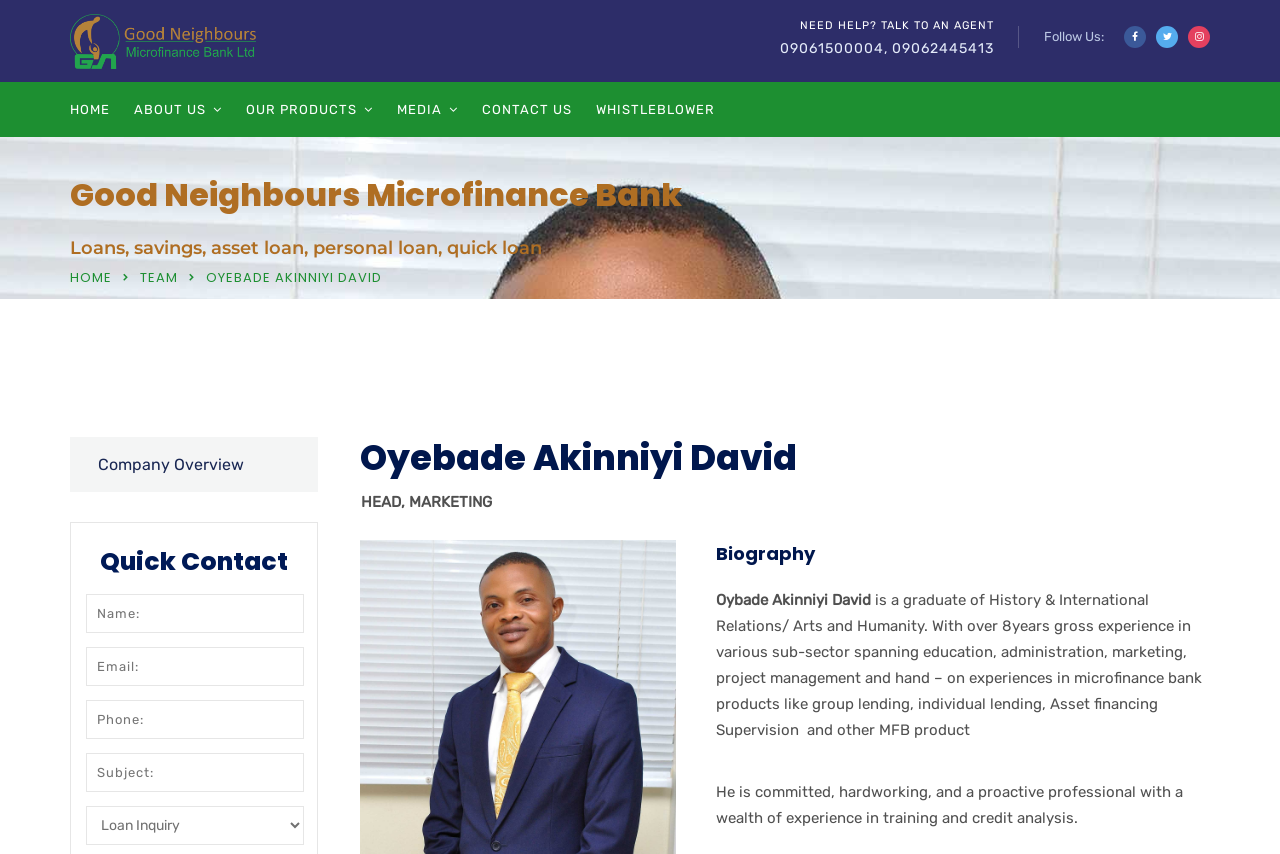Identify the bounding box coordinates of the part that should be clicked to carry out this instruction: "Fill in the quick contact form".

[0.067, 0.696, 0.237, 0.741]